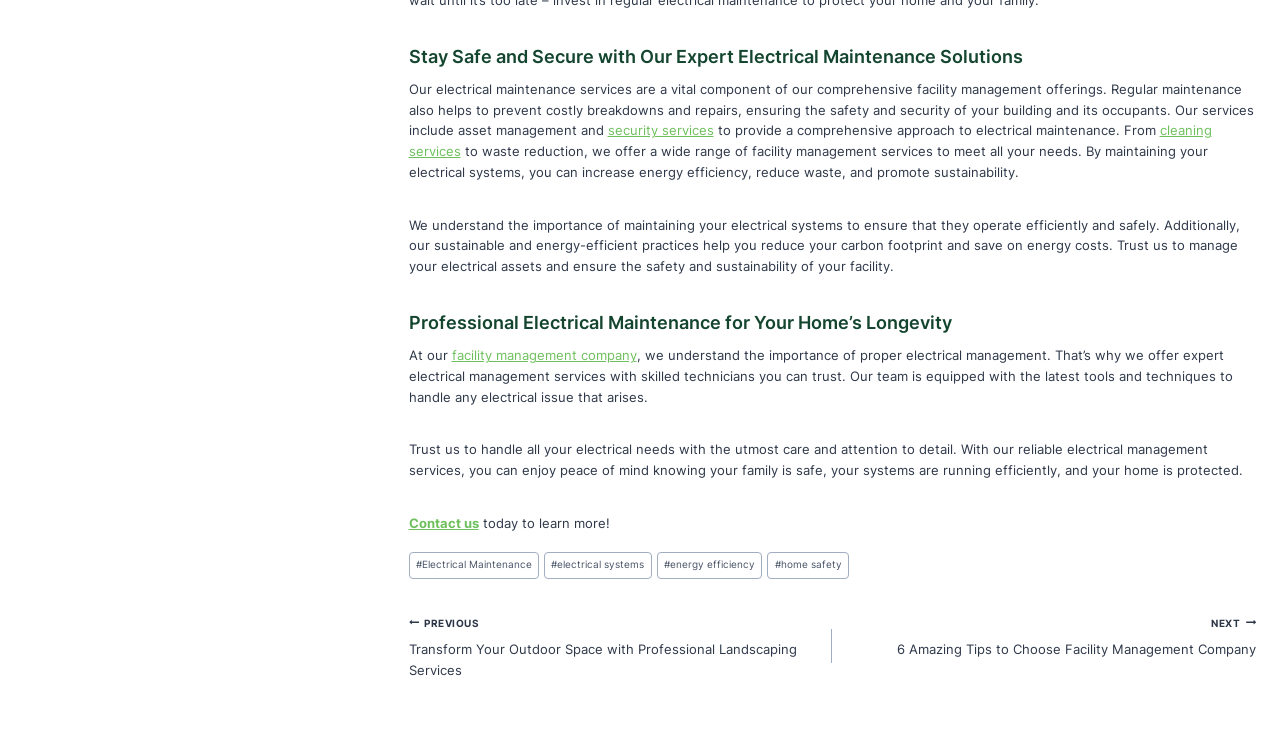Give a short answer using one word or phrase for the question:
What is the company's approach to electrical maintenance?

Comprehensive and sustainable